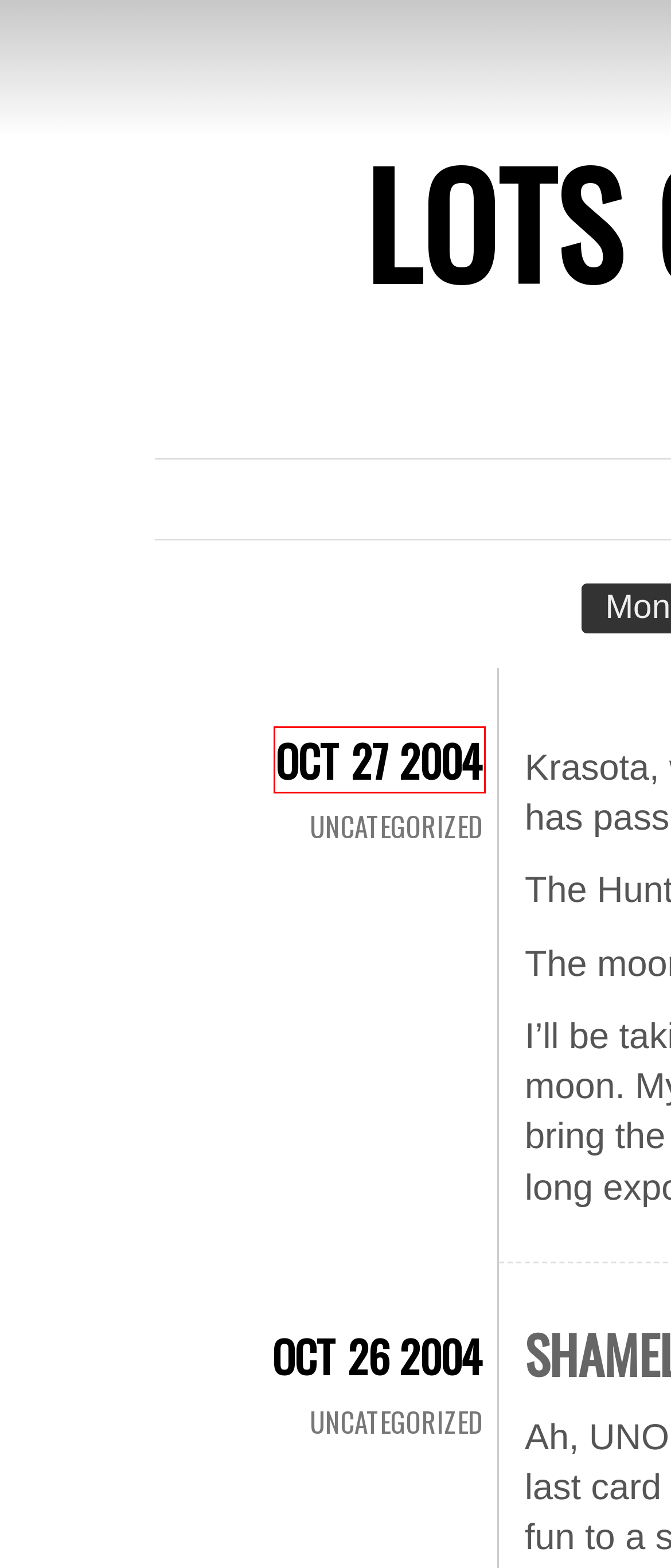Analyze the screenshot of a webpage featuring a red rectangle around an element. Pick the description that best fits the new webpage after interacting with the element inside the red bounding box. Here are the candidates:
A. November | 2004 | Lots of Monkeys
B. 12 | October | 2004 | Lots of Monkeys
C. 18 | October | 2004 | Lots of Monkeys
D. Log In ‹ Lots of Monkeys — WordPress
E. Lots of Monkeys
F. Here's a fun game | Lots of Monkeys
G. 20 | October | 2004 | Lots of Monkeys
H. Uncategorized | Lots of Monkeys

E